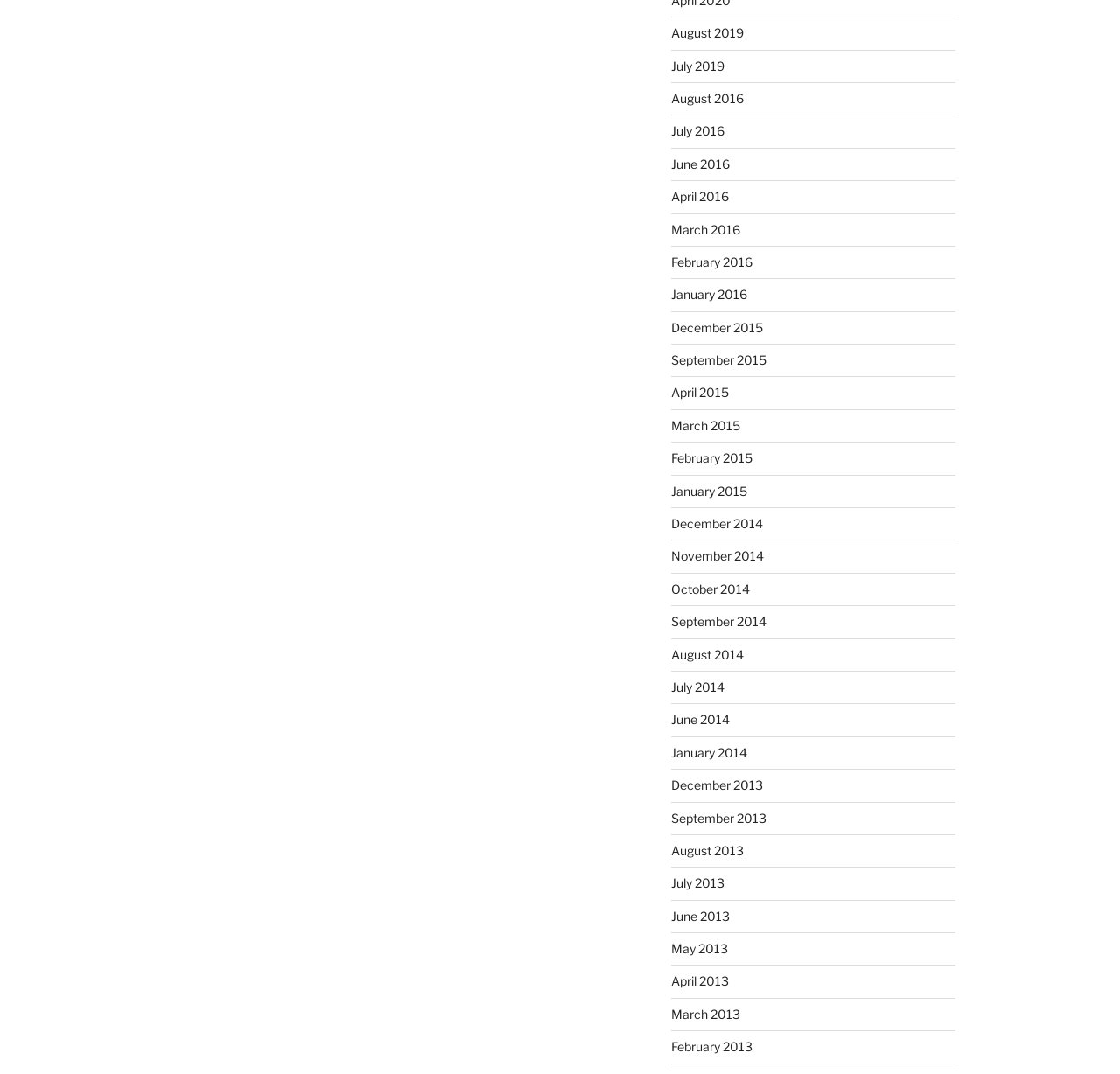Reply to the question with a brief word or phrase: What is the latest month listed for the year 2019?

August 2019